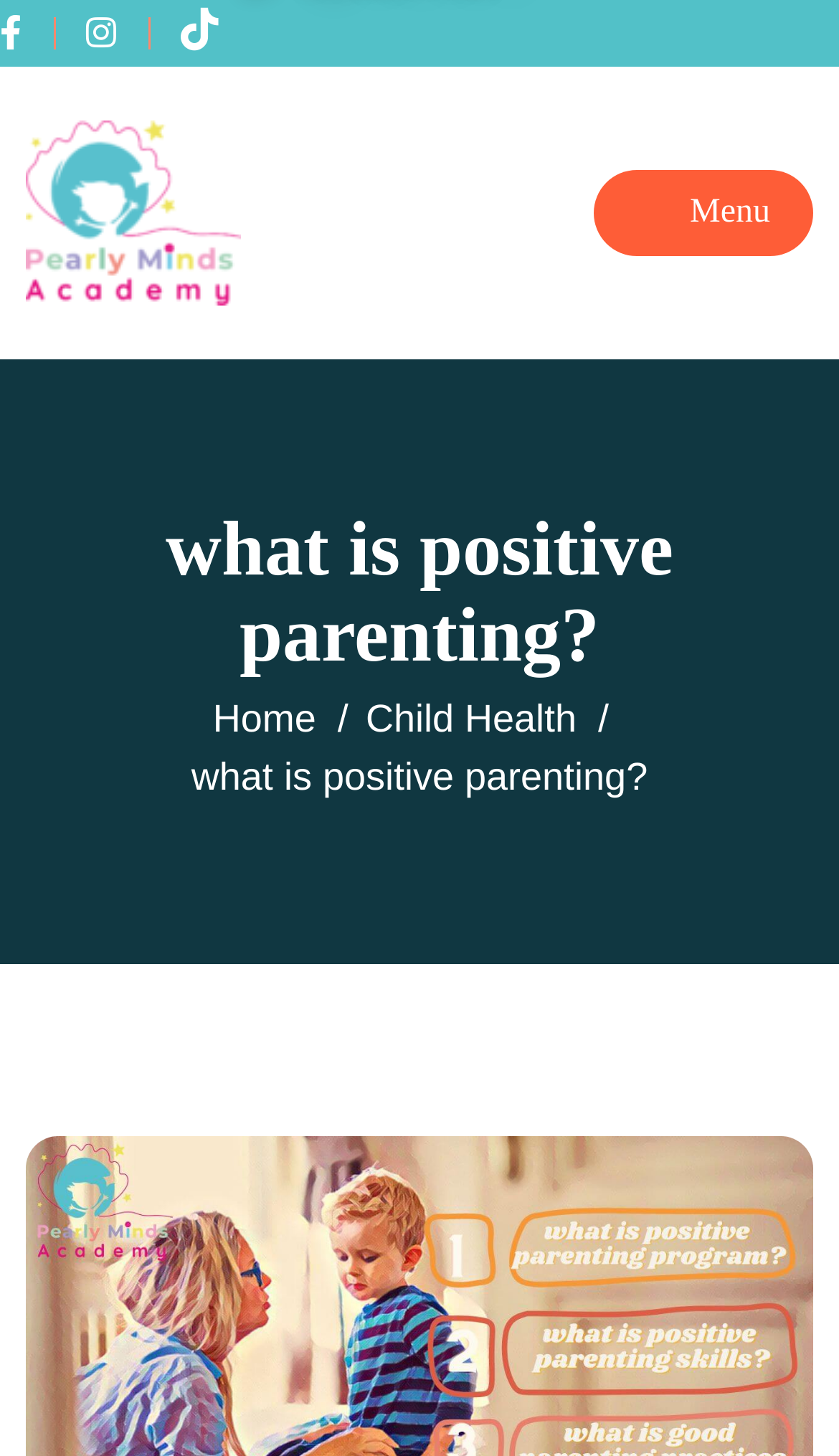Provide the bounding box coordinates of the HTML element this sentence describes: "Child Health". The bounding box coordinates consist of four float numbers between 0 and 1, i.e., [left, top, right, bottom].

[0.436, 0.479, 0.687, 0.508]